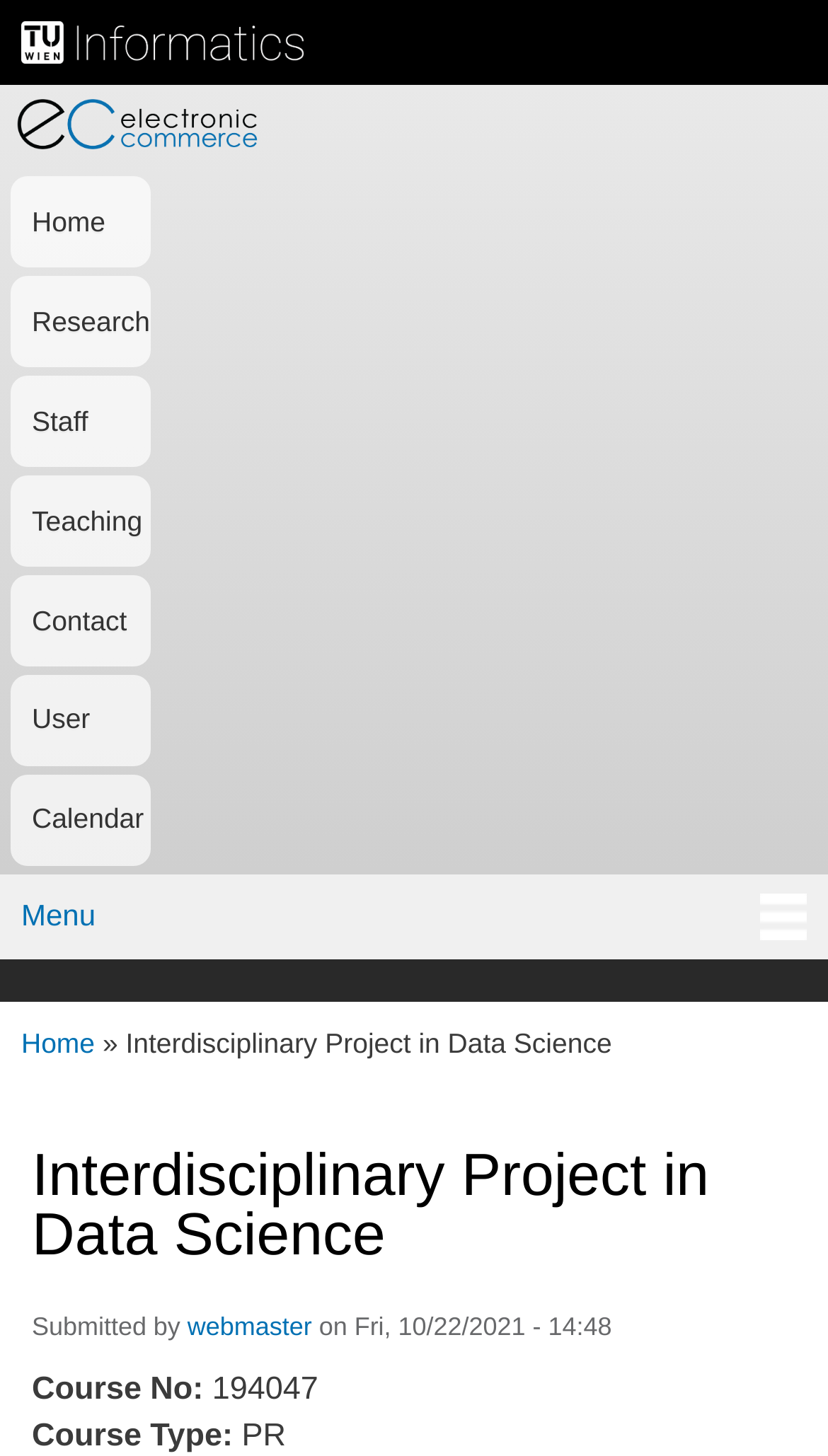Please find the bounding box coordinates of the element that needs to be clicked to perform the following instruction: "go to home page". The bounding box coordinates should be four float numbers between 0 and 1, represented as [left, top, right, bottom].

[0.0, 0.058, 0.321, 0.121]